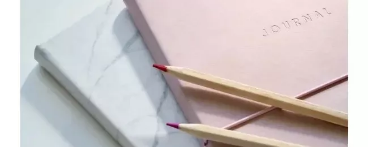What is embossed on the journal on the right?
Please provide a single word or phrase as the answer based on the screenshot.

The word 'JOURNAL'